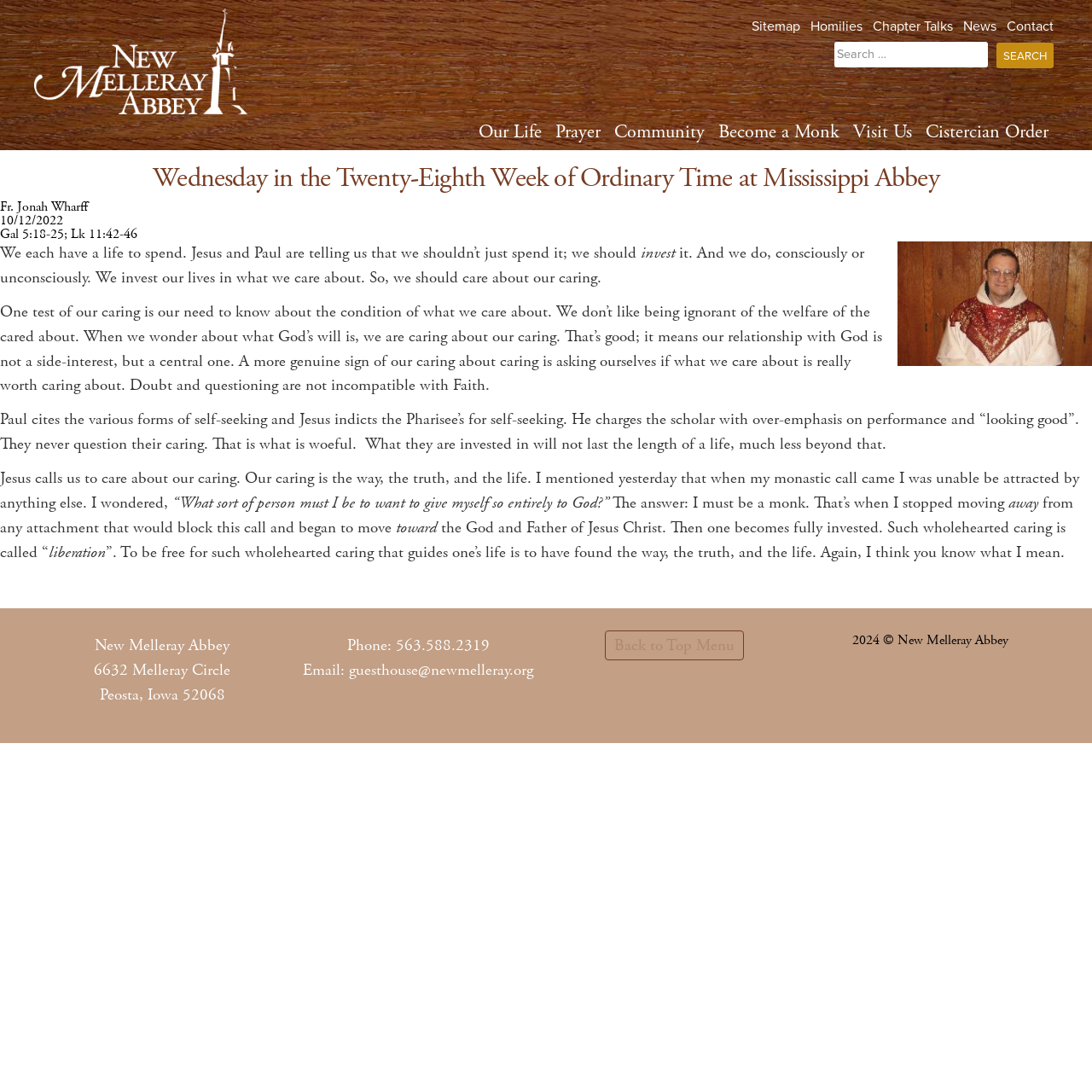Locate the bounding box coordinates of the area to click to fulfill this instruction: "Click on the 'Our Life' button". The bounding box should be presented as four float numbers between 0 and 1, in the order [left, top, right, bottom].

[0.434, 0.106, 0.505, 0.137]